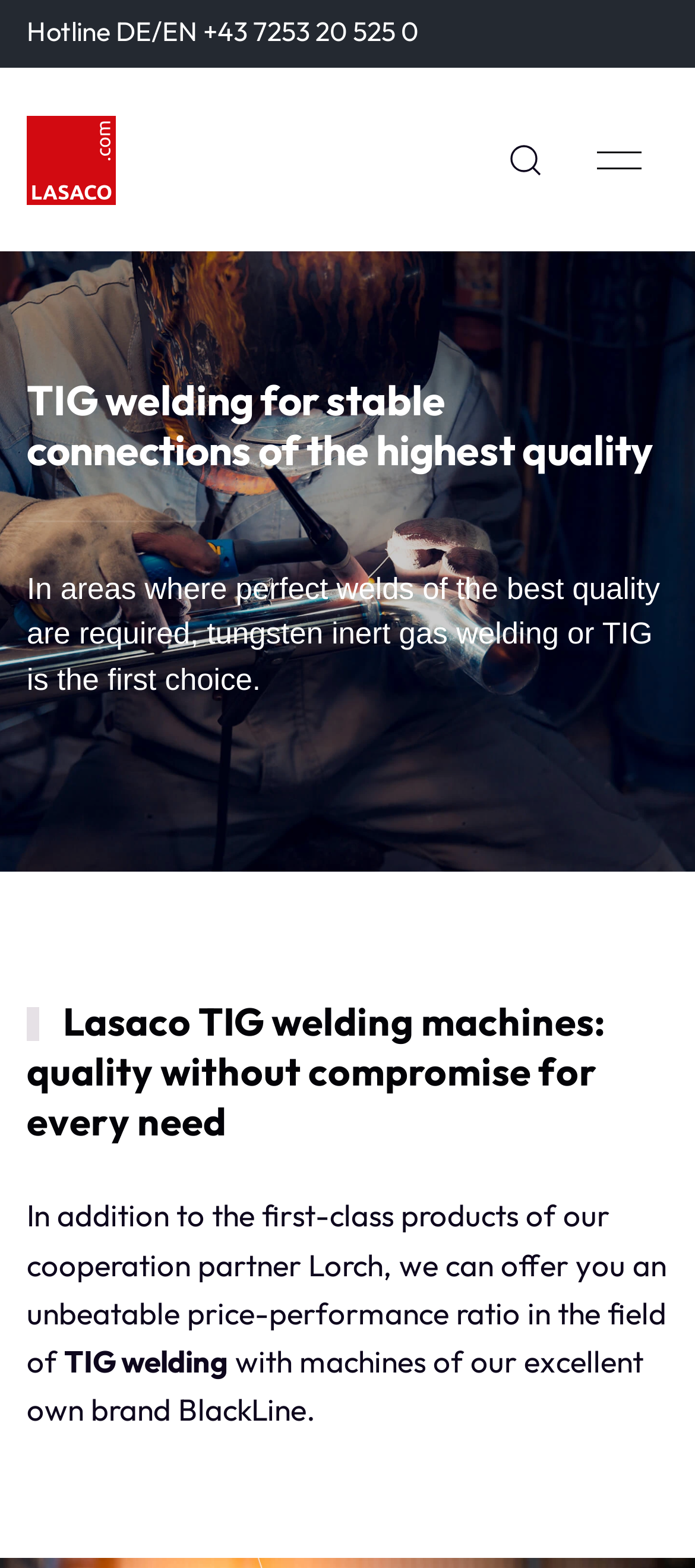Determine the bounding box coordinates of the UI element described by: "alt="Lasaco"".

[0.038, 0.073, 0.167, 0.13]